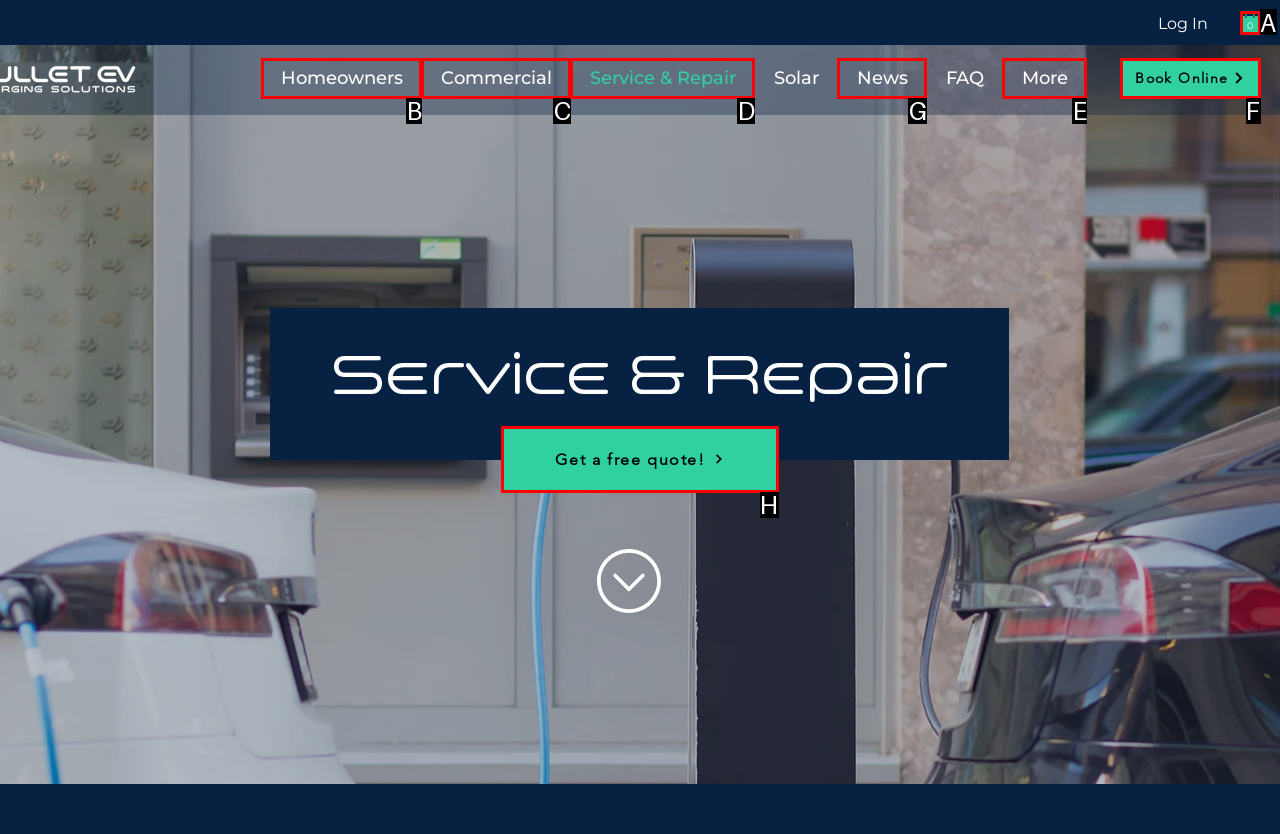Tell me which UI element to click to fulfill the given task: View news and updates. Respond with the letter of the correct option directly.

G